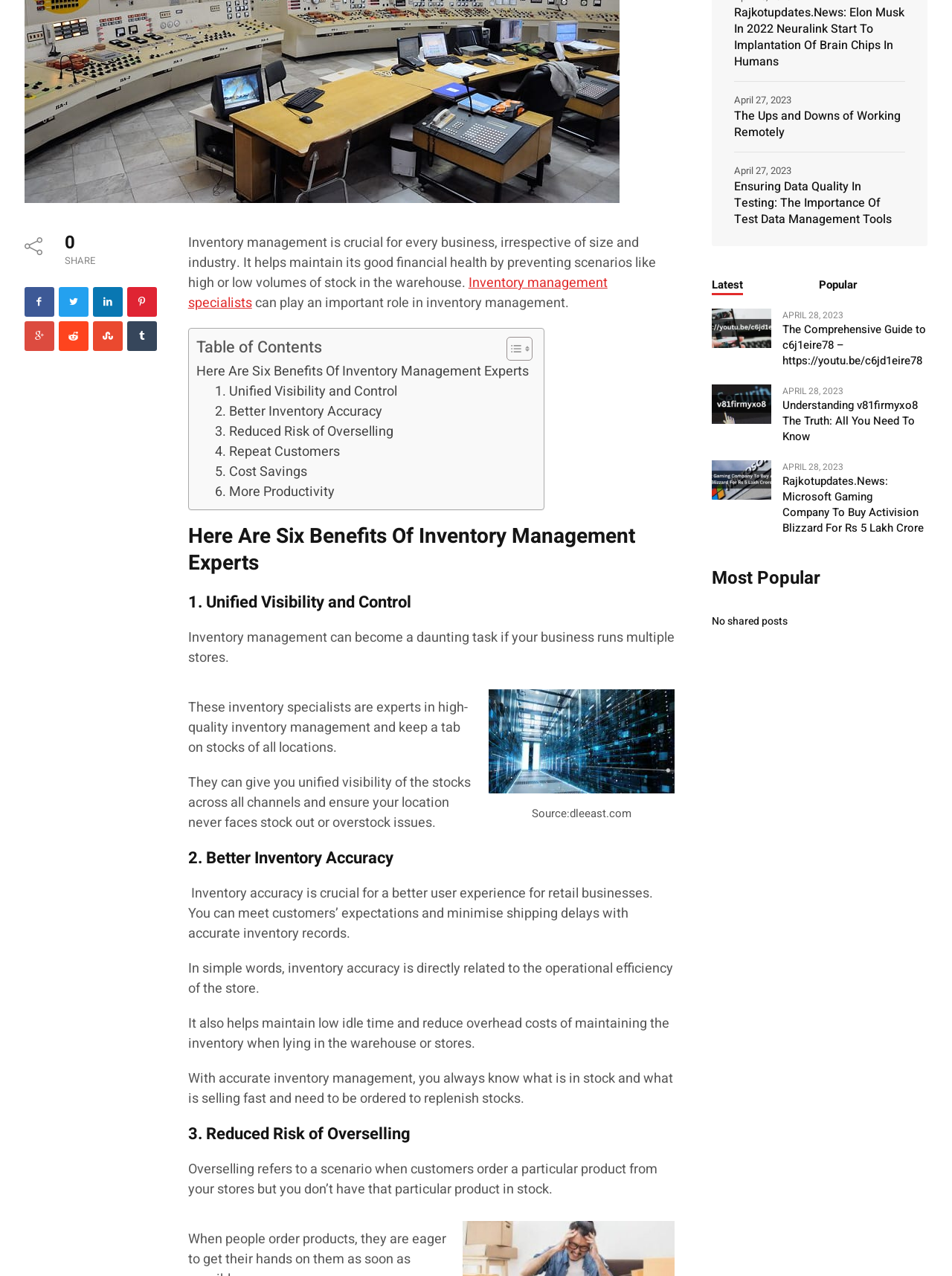Please determine the bounding box of the UI element that matches this description: Tumblr. The coordinates should be given as (top-left x, top-left y, bottom-right x, bottom-right y), with all values between 0 and 1.

[0.133, 0.252, 0.165, 0.275]